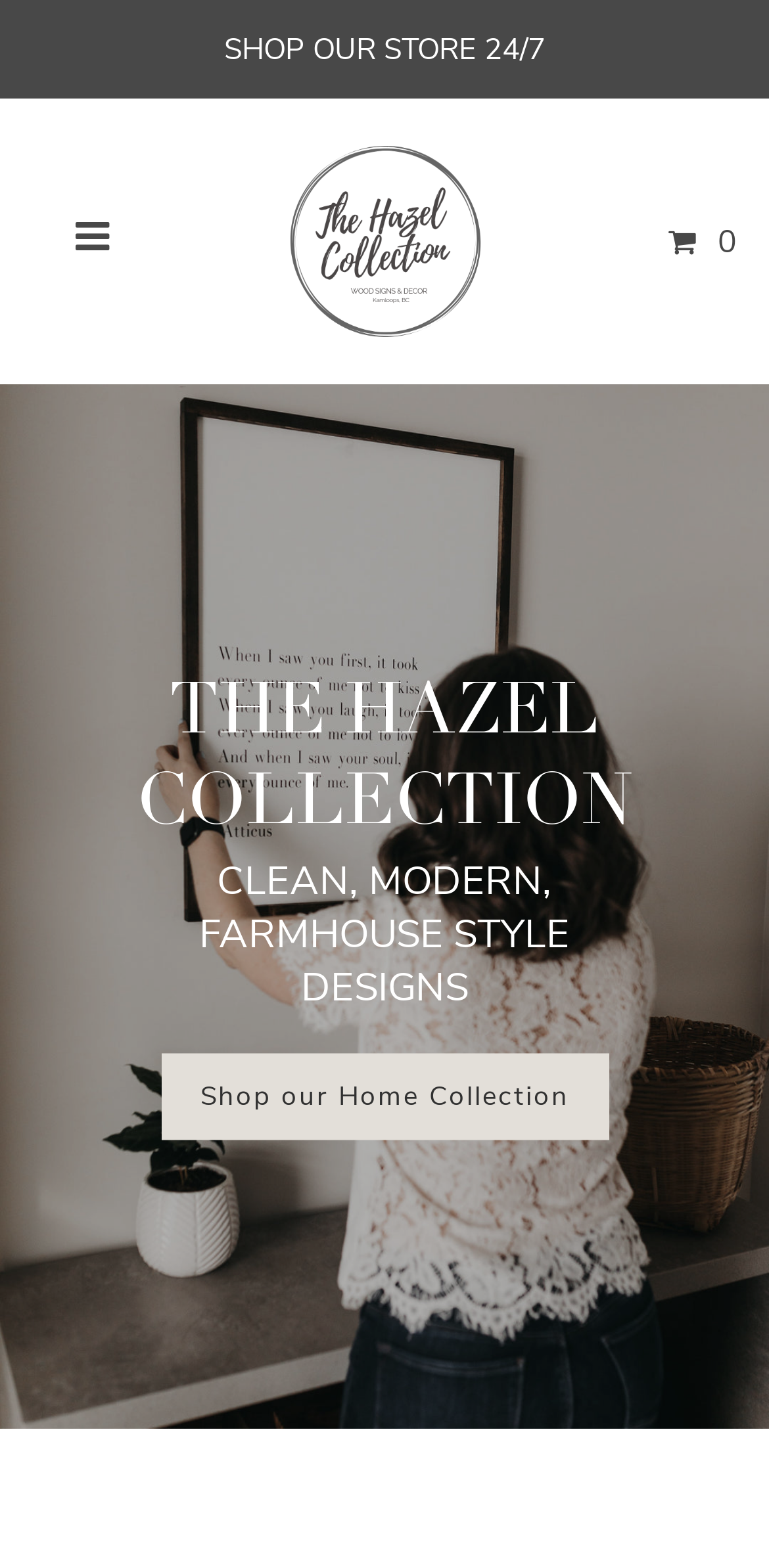What style of designs are offered?
Please respond to the question with a detailed and informative answer.

I found the answer by reading the static text element 'CLEAN, MODERN, FARMHOUSE STYLE DESIGNS' which is a descriptive text on the page, indicating the style of designs offered by the collection.